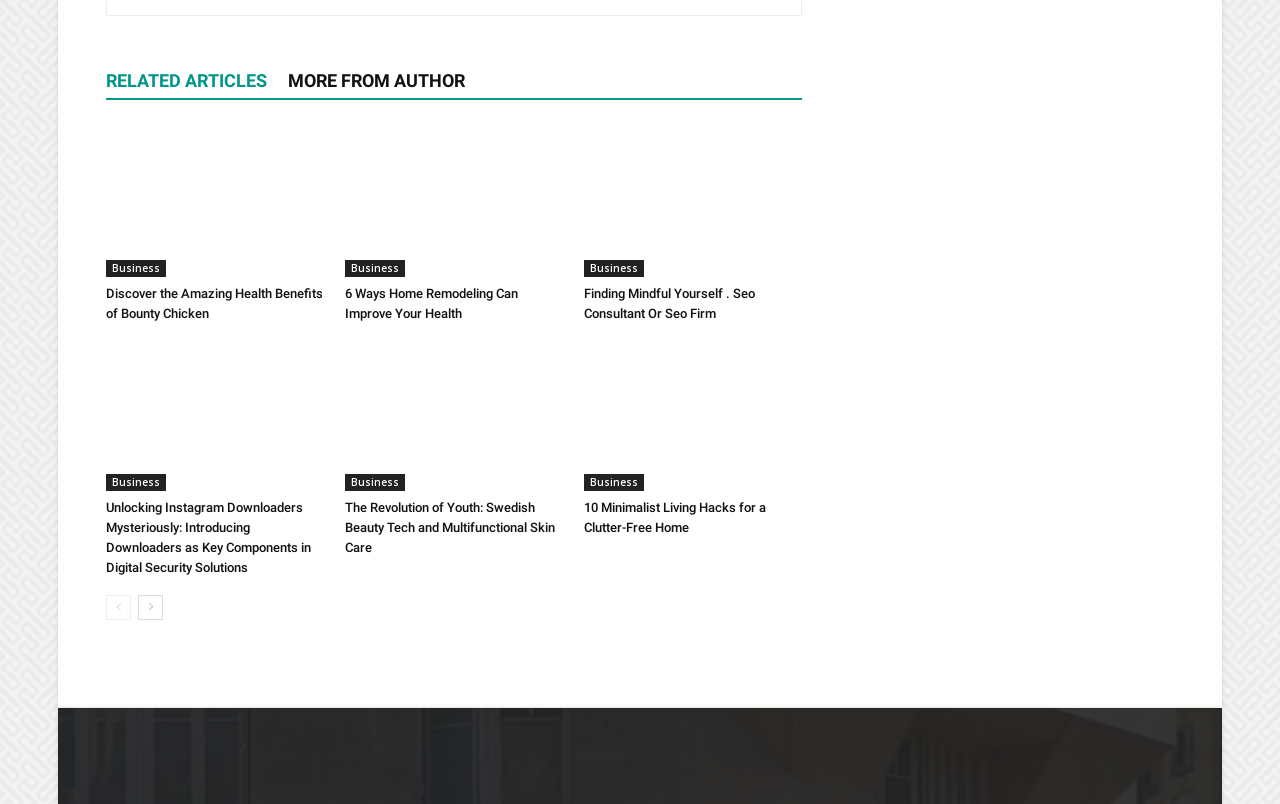Locate the bounding box coordinates of the segment that needs to be clicked to meet this instruction: "Click on 'RELATED ARTICLES'".

[0.083, 0.08, 0.225, 0.122]